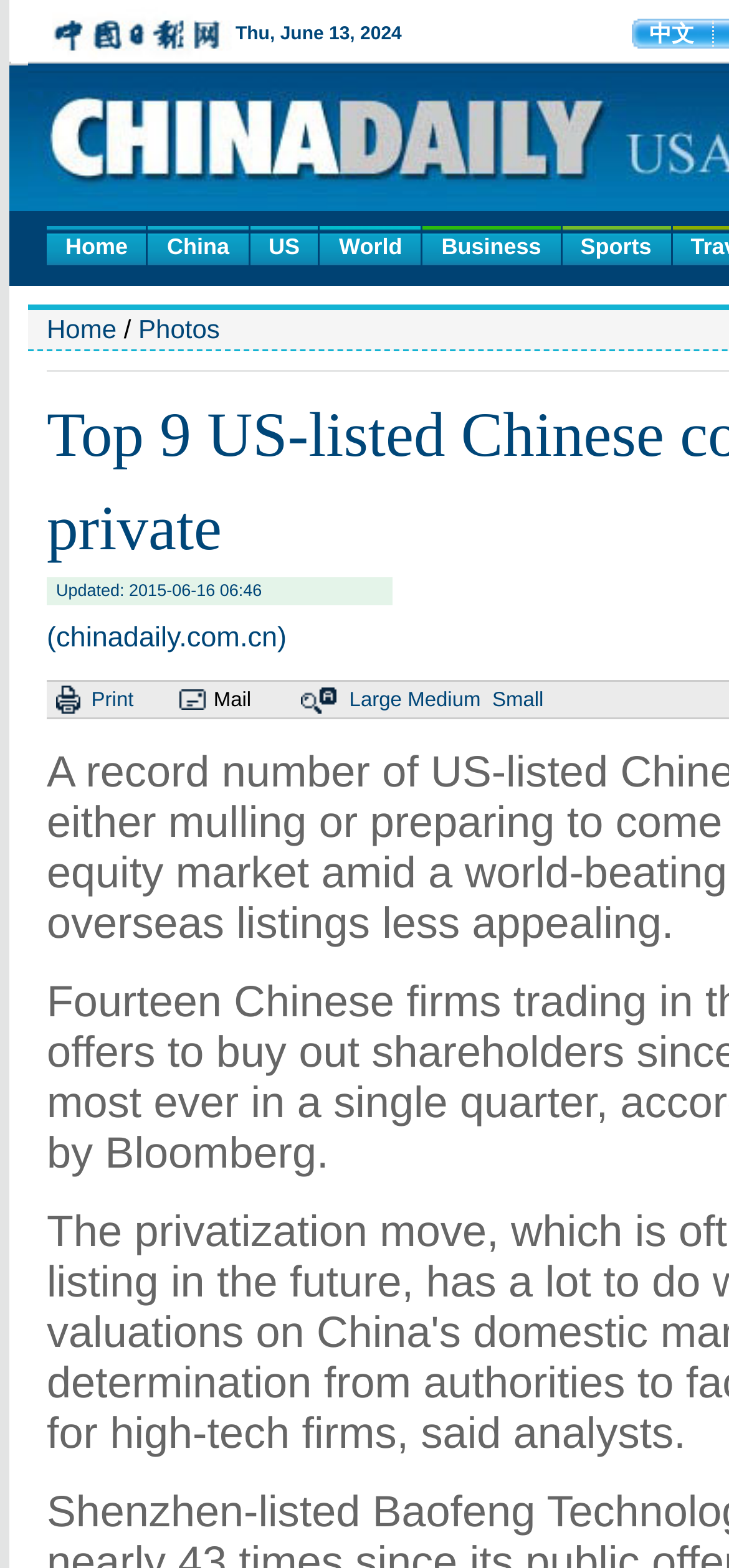What are the options for font size?
Look at the image and respond to the question as thoroughly as possible.

The links 'Large', 'Medium', and 'Small' are located in the same region, suggesting they are options for font size.